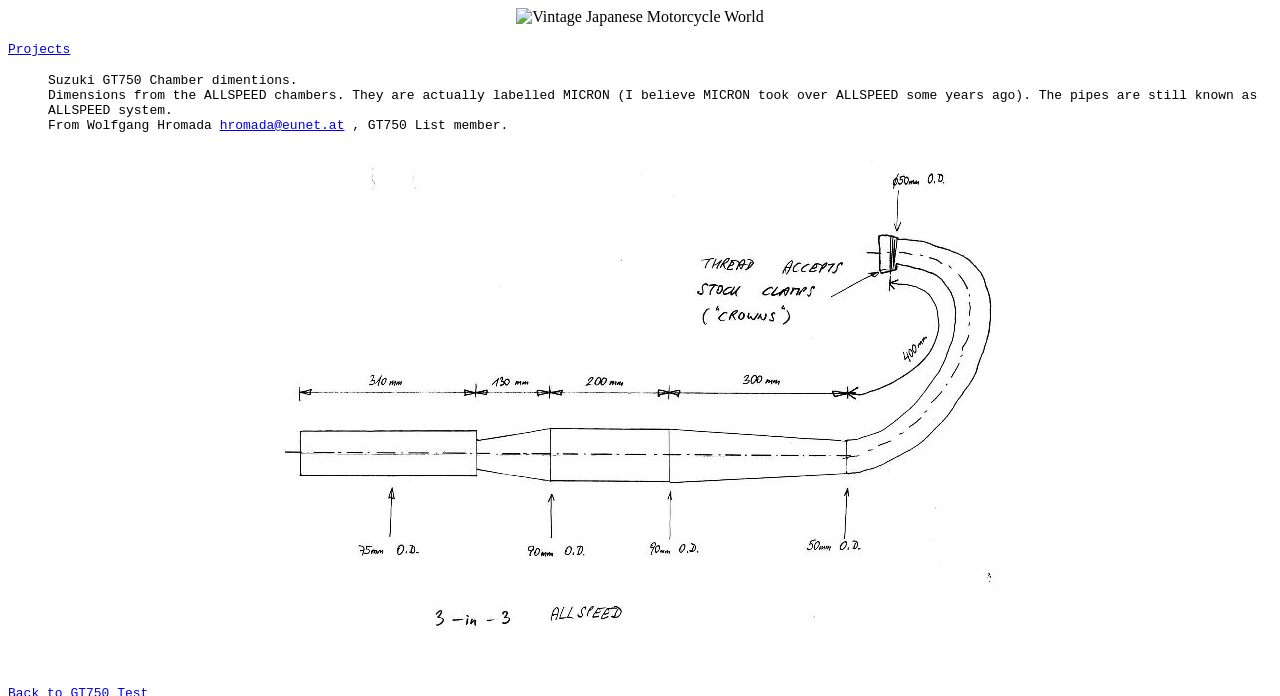Based on the image, please respond to the question with as much detail as possible:
What is the name of the motorcycle model?

Based on the webpage title and the static text 'Suzuki GT750 Chamber dimensions.', it can be inferred that the webpage is about the Suzuki GT750 motorcycle model.